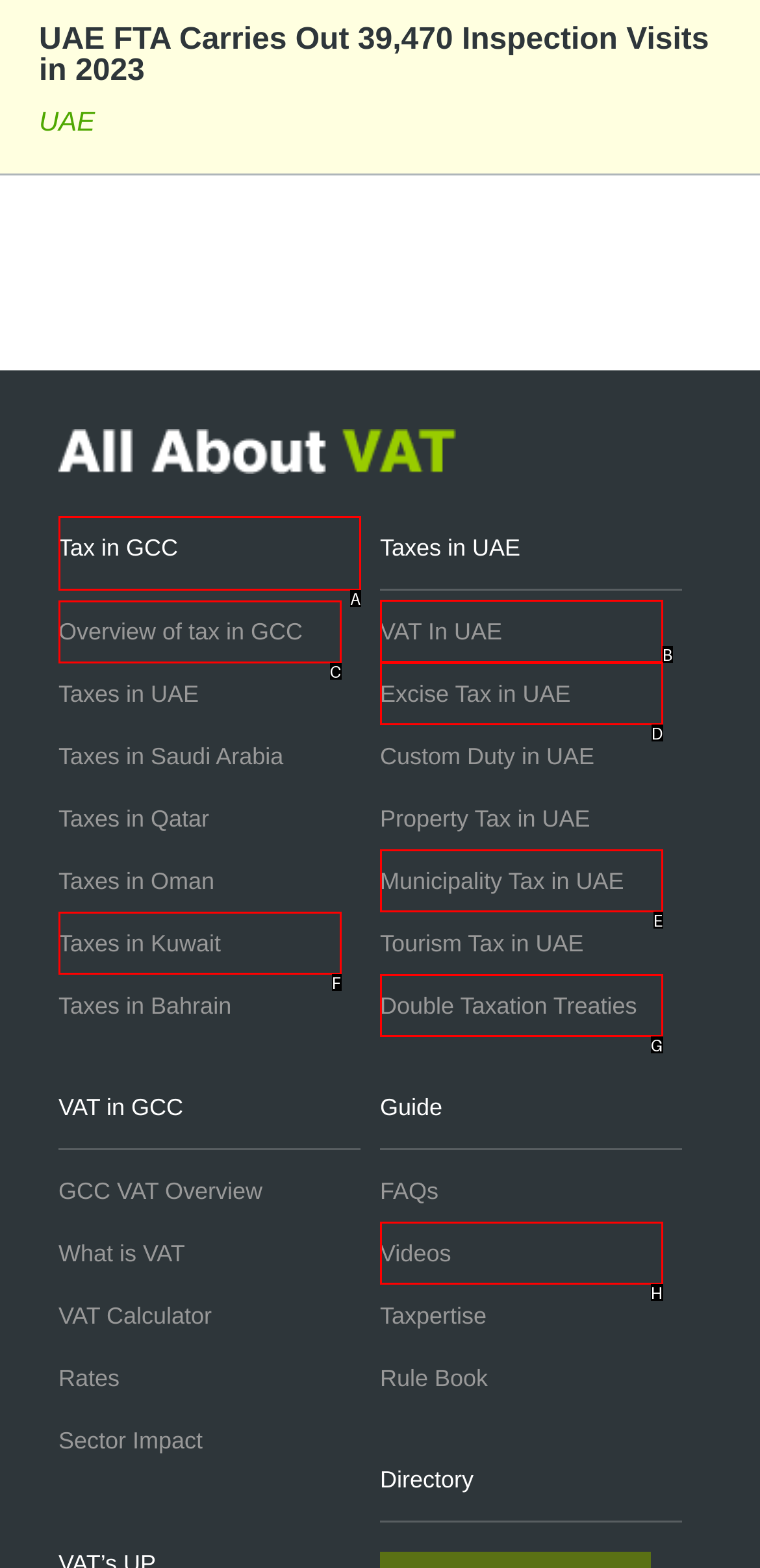Select the letter of the element you need to click to complete this task: Read about the overview of tax in GCC
Answer using the letter from the specified choices.

C